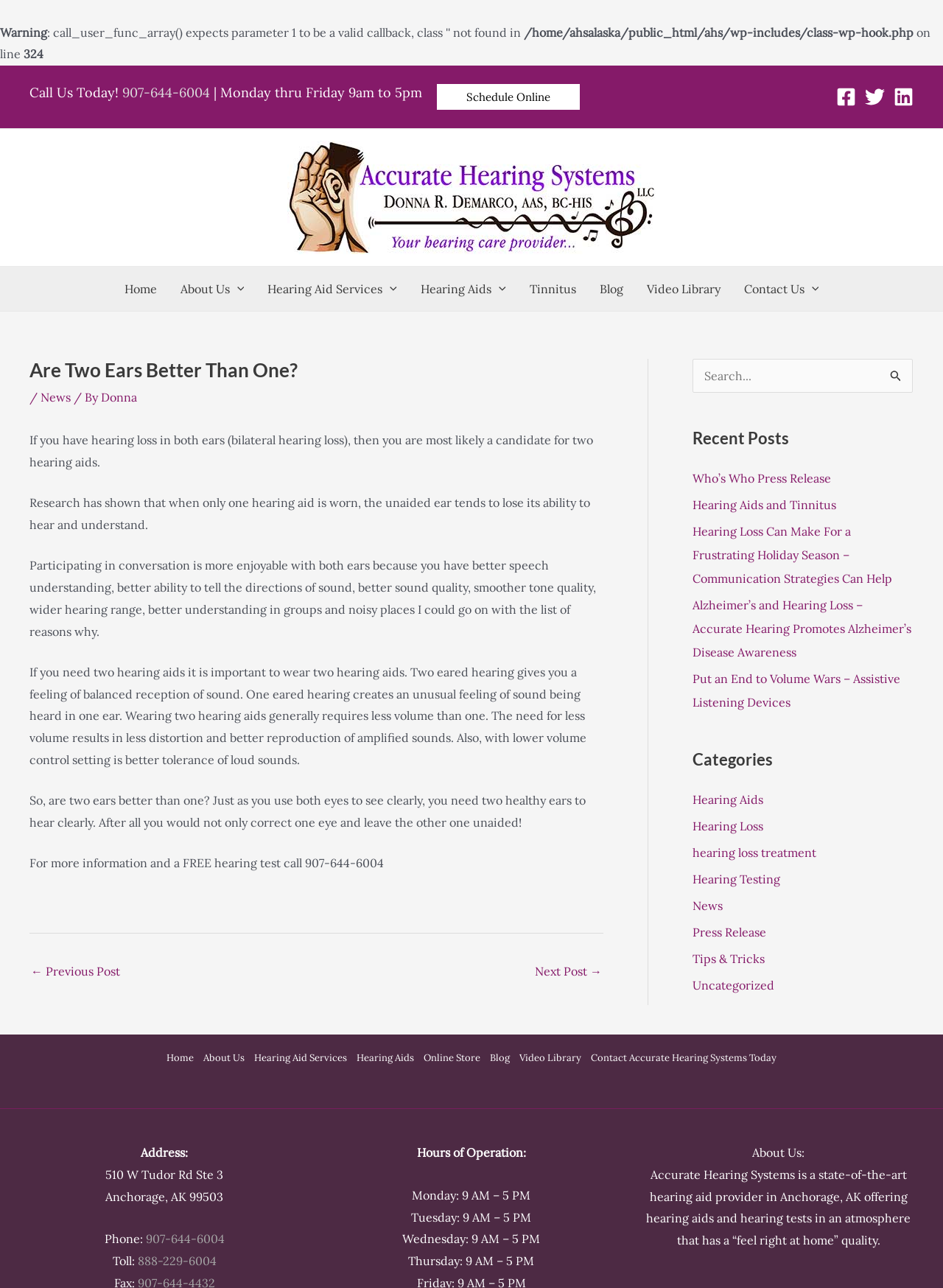Could you indicate the bounding box coordinates of the region to click in order to complete this instruction: "Read about the role of Conroe real estate in construction business".

None